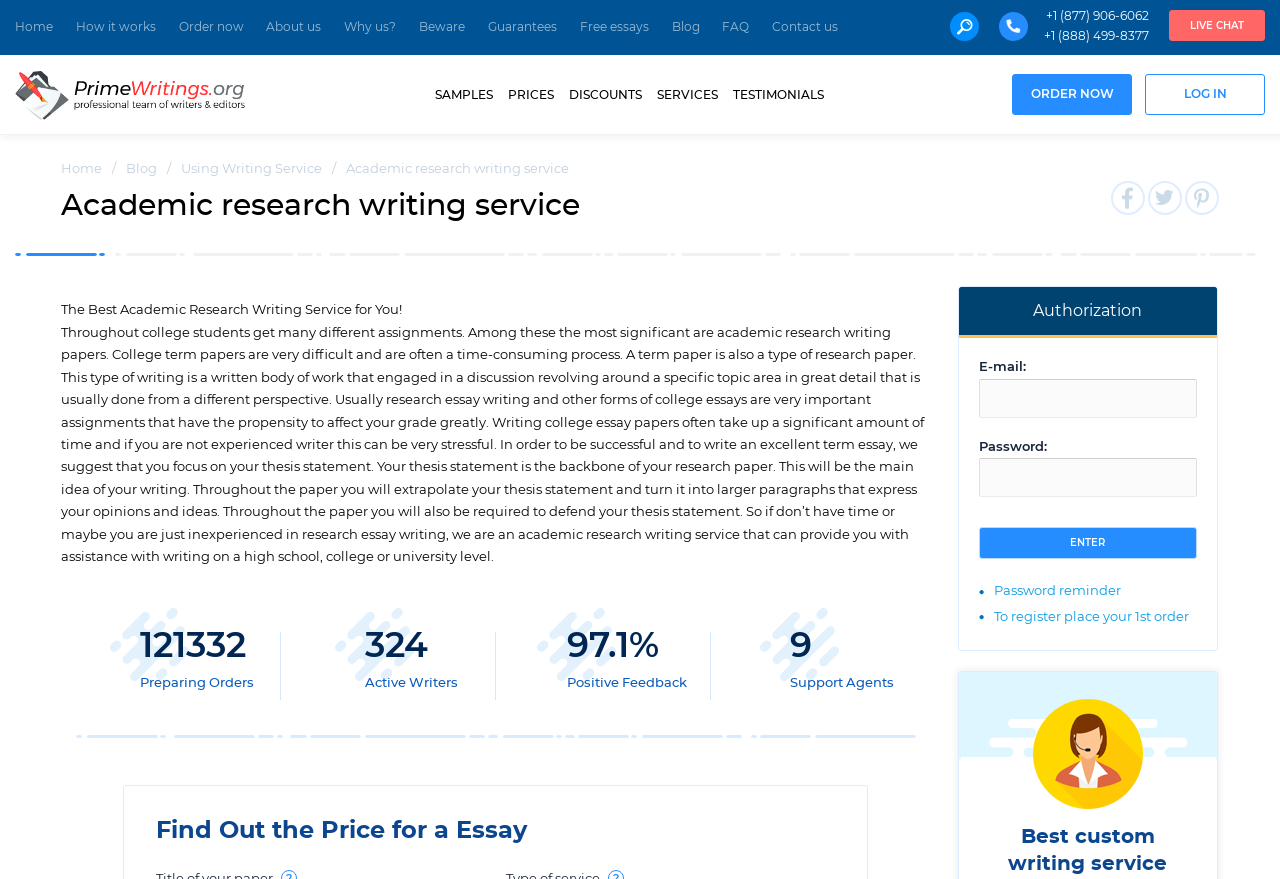Locate the bounding box coordinates of the element that should be clicked to execute the following instruction: "View 'Using Writing Service' category".

[0.142, 0.184, 0.252, 0.2]